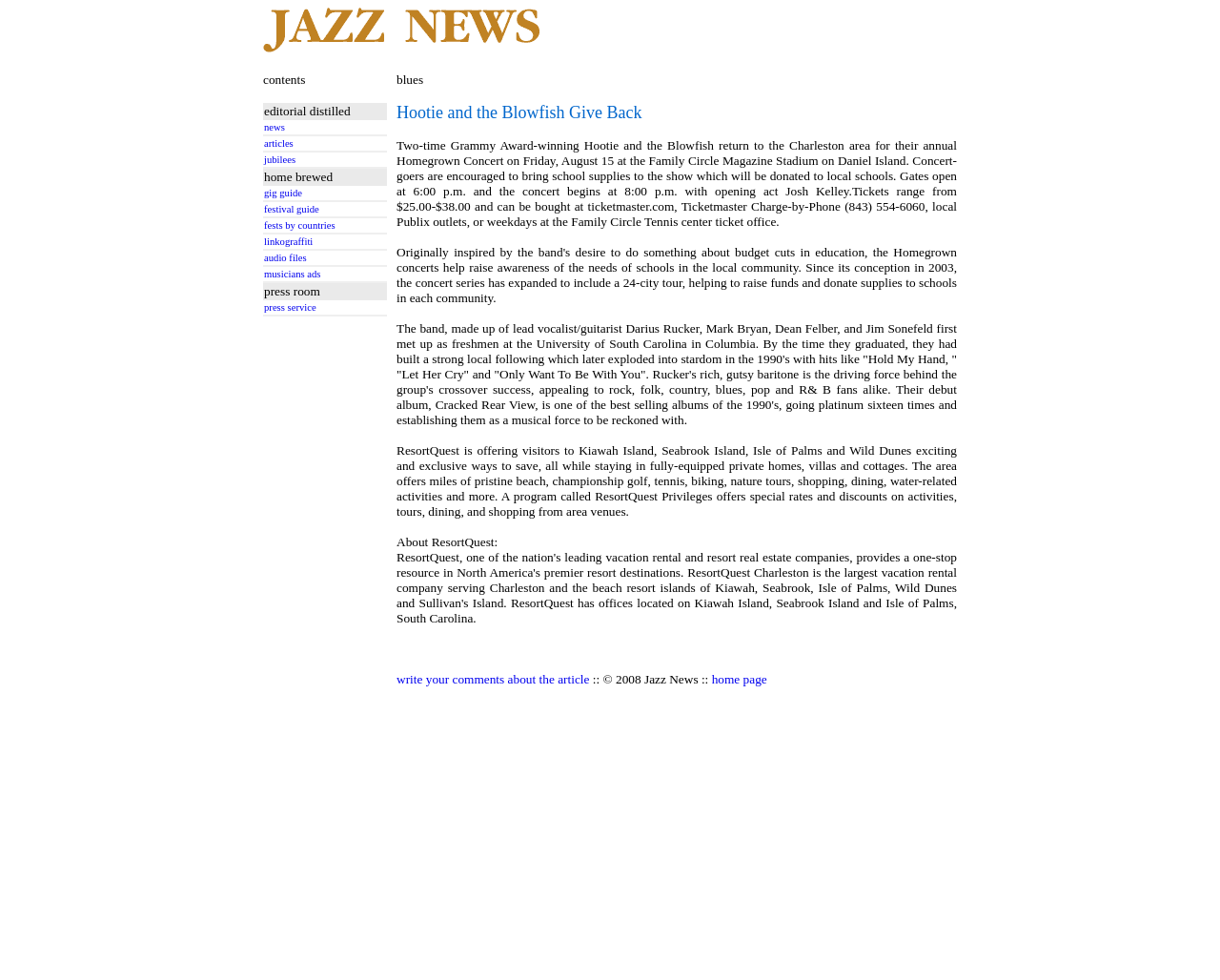Specify the bounding box coordinates of the region I need to click to perform the following instruction: "click gig guide". The coordinates must be four float numbers in the range of 0 to 1, i.e., [left, top, right, bottom].

[0.216, 0.192, 0.316, 0.202]